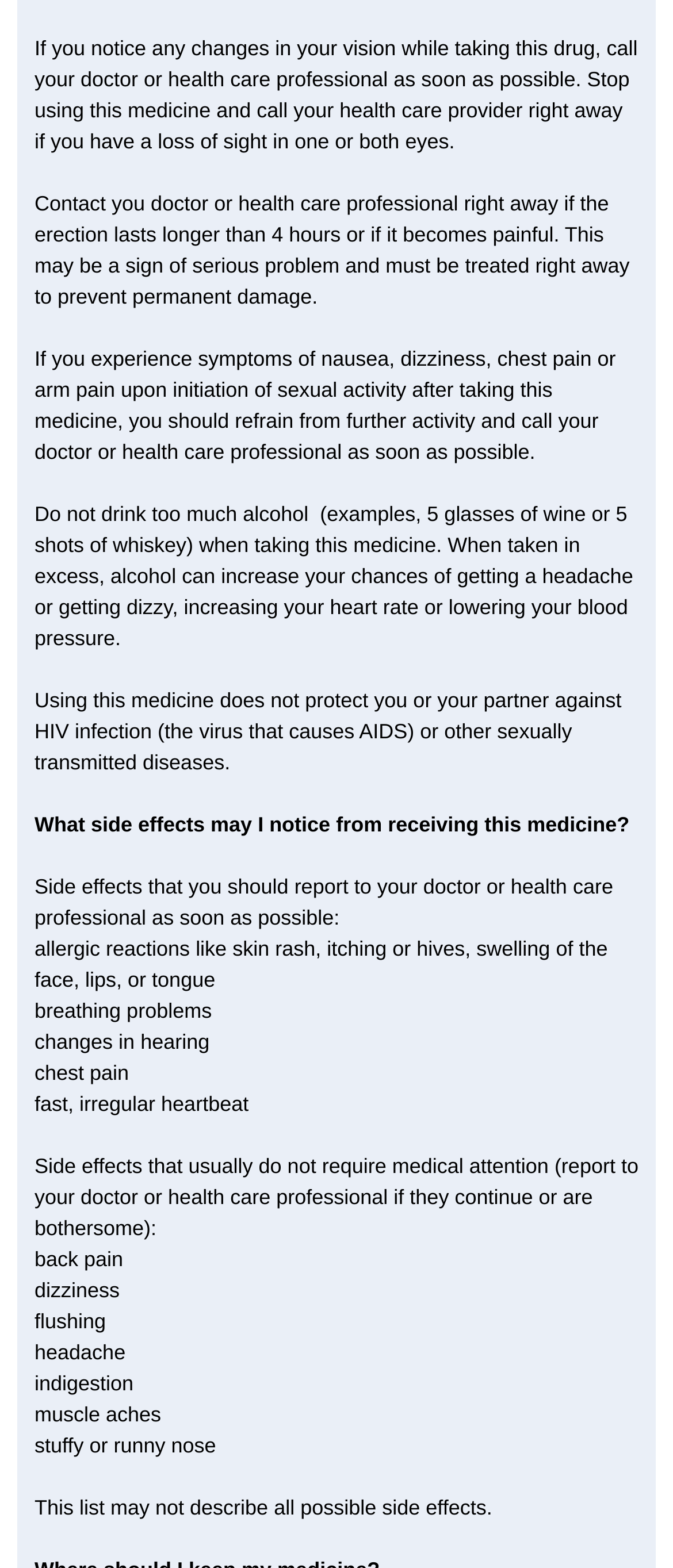Refer to the image and provide an in-depth answer to the question:
Who owns the copyright of this website?

The StaticText element at the bottom of the page states that '© 2001-2024 Canadian Pharmacy Ltd. All rights reserved', indicating that Canadian Pharmacy Ltd. owns the copyright of this website.